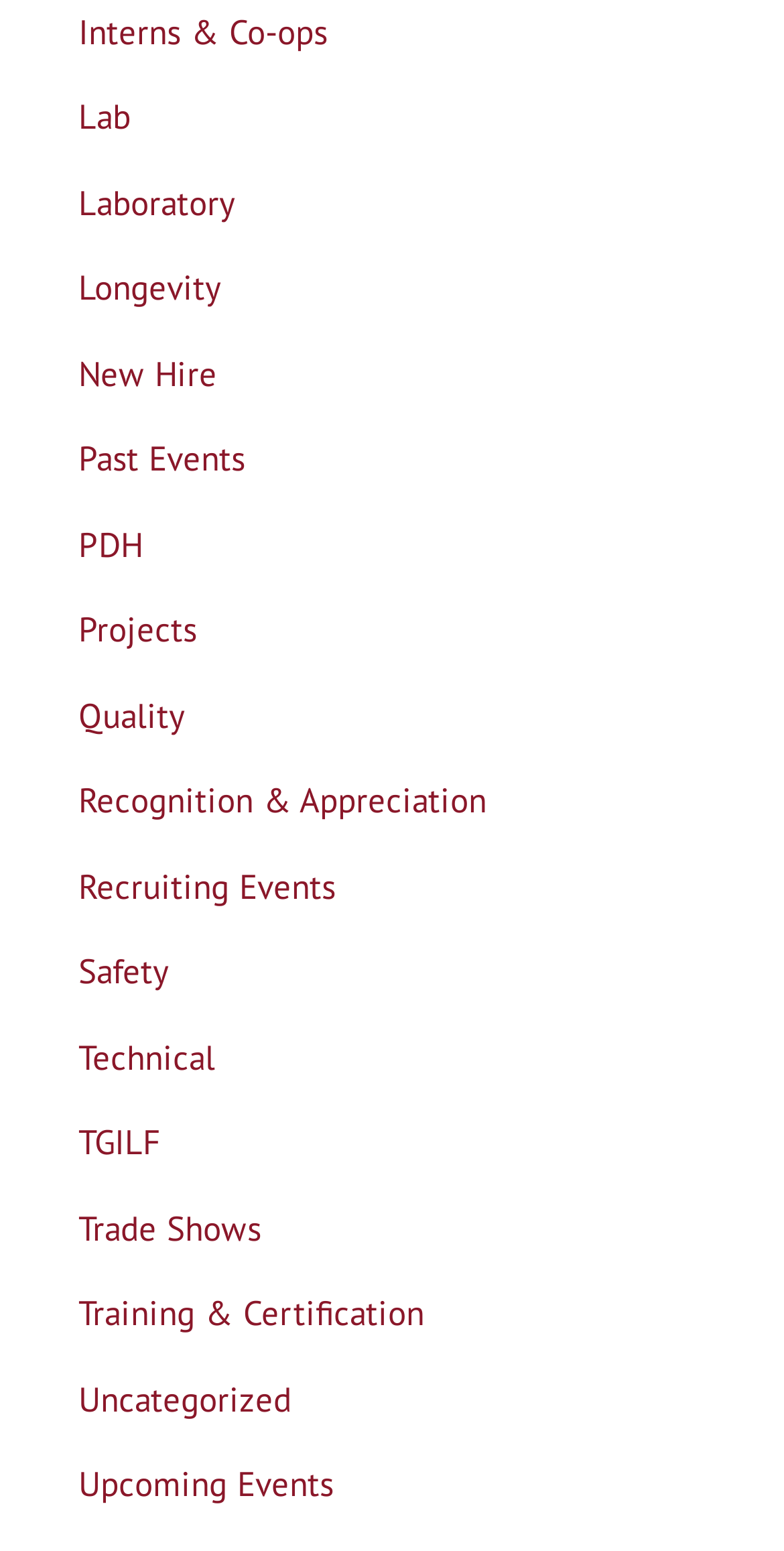Please identify the bounding box coordinates of the element I should click to complete this instruction: 'View Interns & Co-ops'. The coordinates should be given as four float numbers between 0 and 1, like this: [left, top, right, bottom].

[0.1, 0.006, 0.418, 0.034]